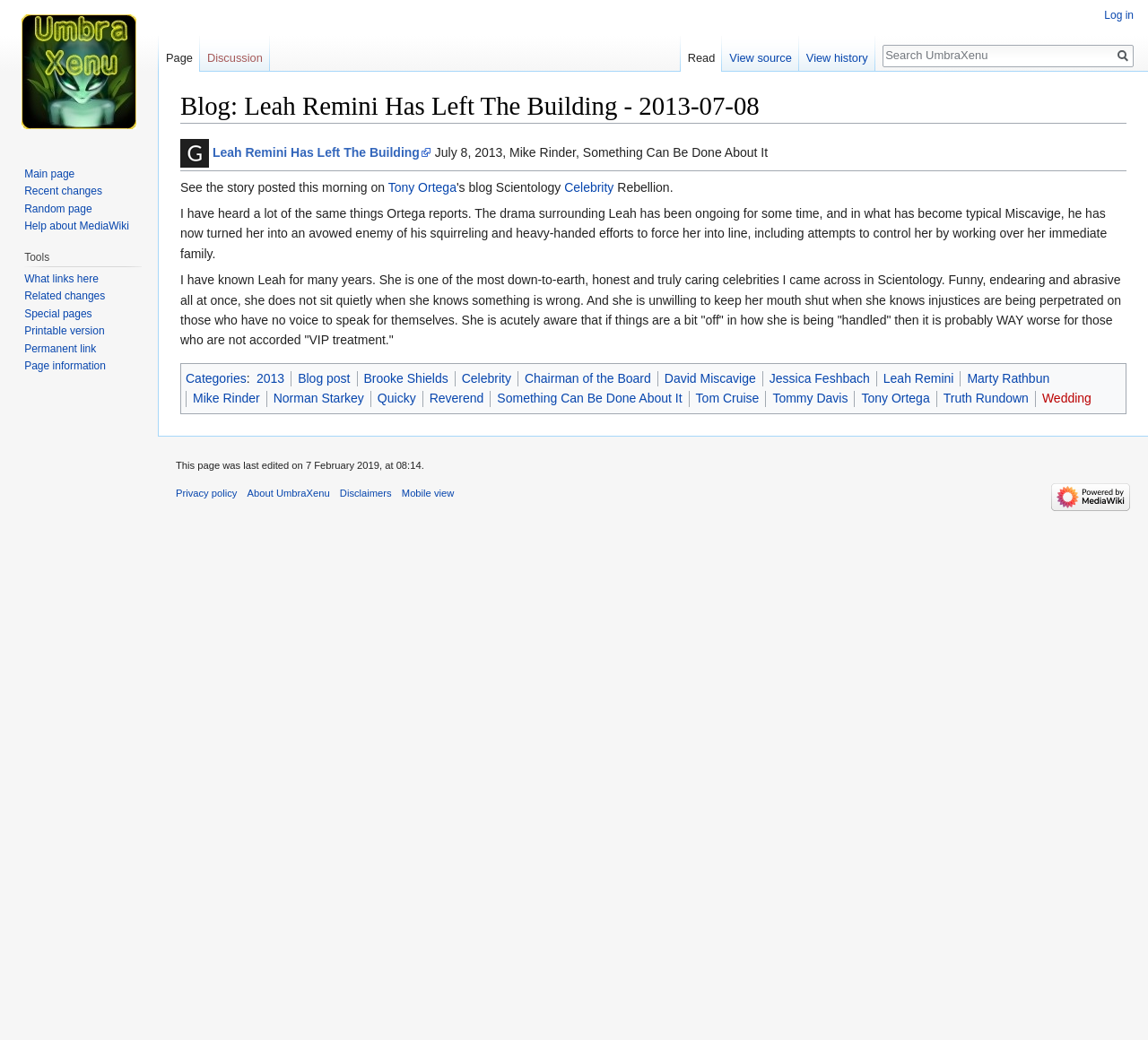Answer in one word or a short phrase: 
Who wrote the blog post?

Mike Rinder